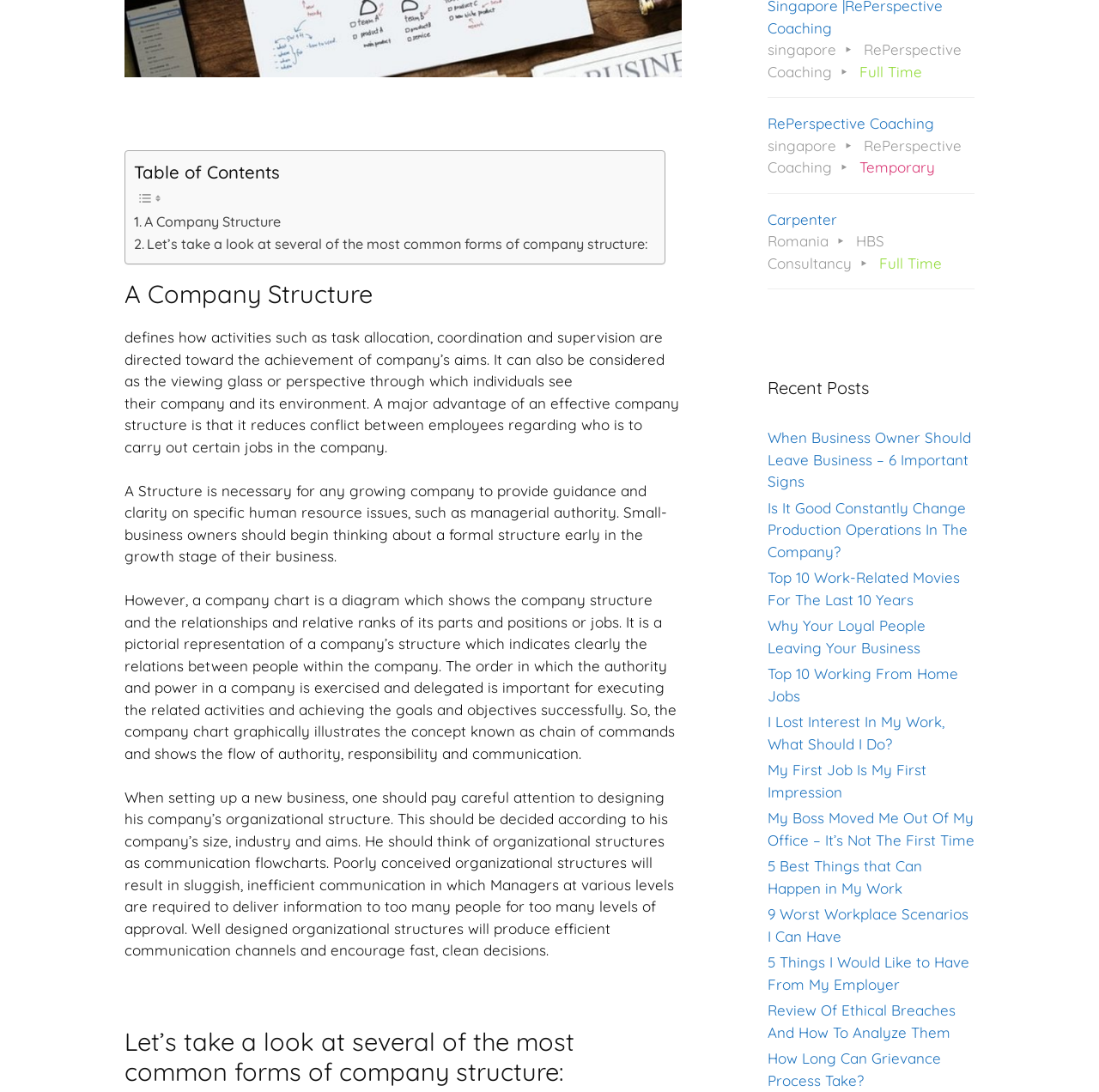Please determine the bounding box coordinates for the UI element described here. Use the format (top-left x, top-left y, bottom-right x, bottom-right y) with values bounded between 0 and 1: A Company Structure

[0.122, 0.193, 0.256, 0.214]